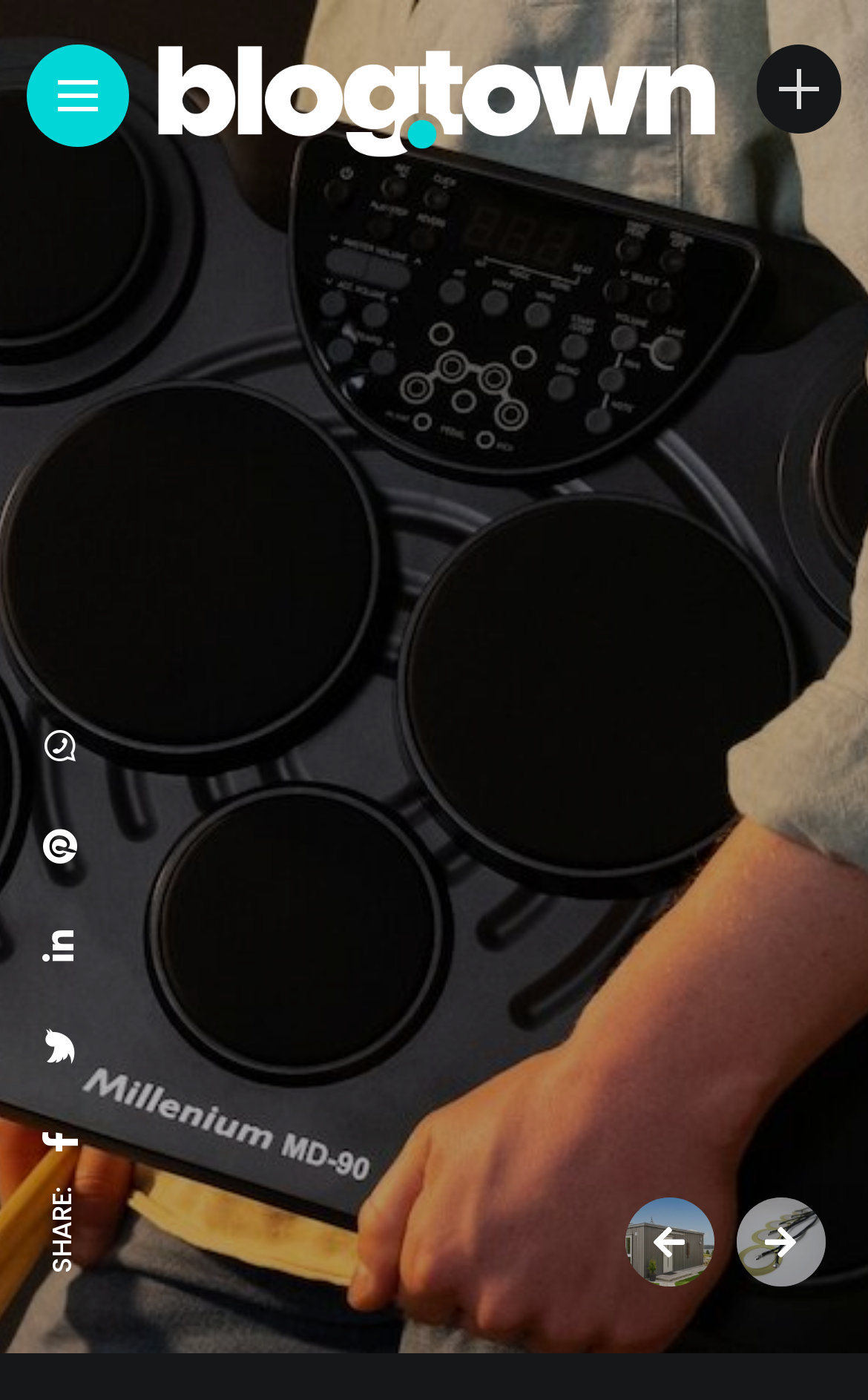Give the bounding box coordinates for the element described as: "title="pinterest"".

[0.026, 0.591, 0.118, 0.617]